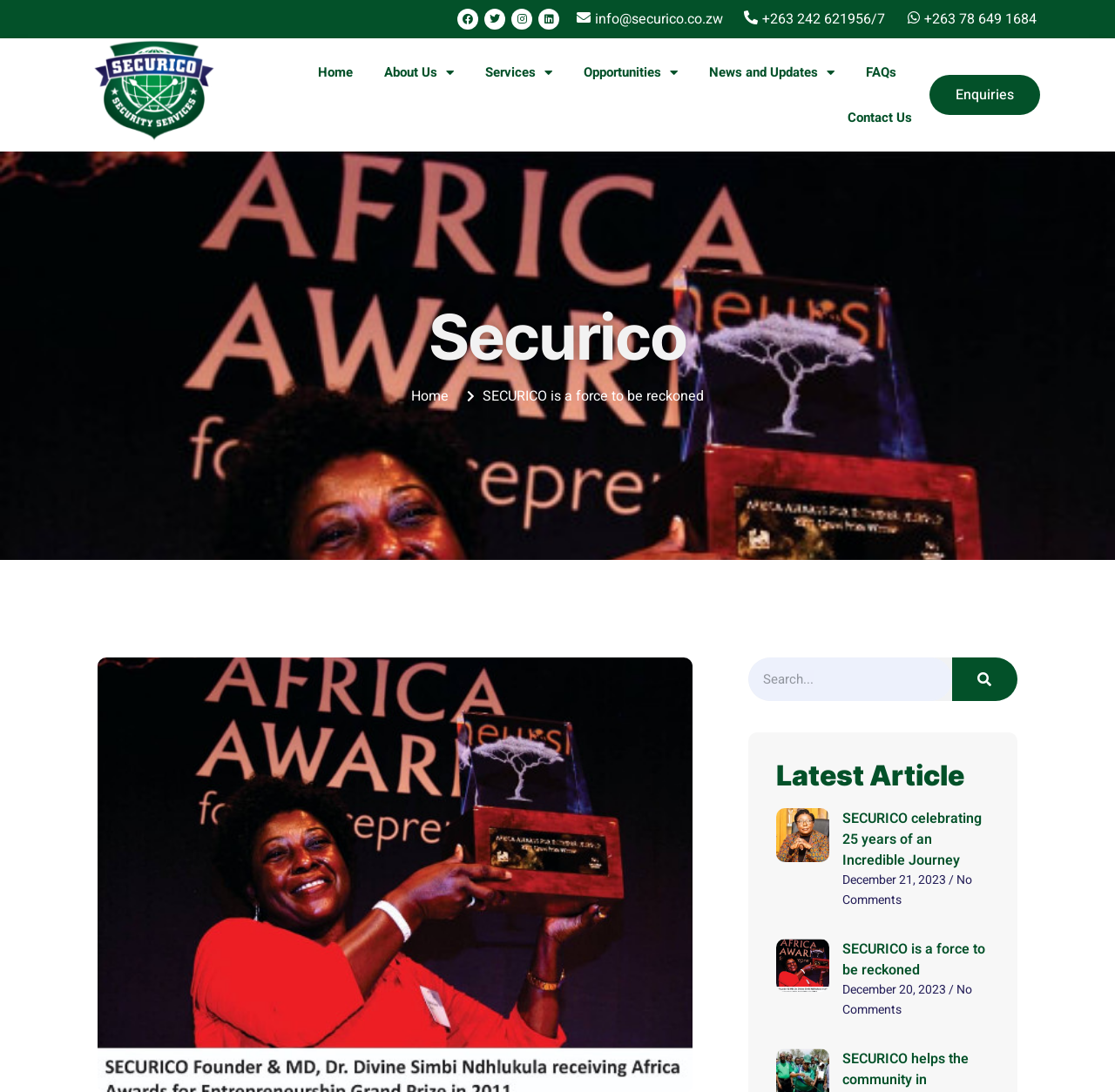Identify the bounding box for the UI element that is described as follows: "+263 78 649 1684".

[0.809, 0.008, 0.93, 0.027]